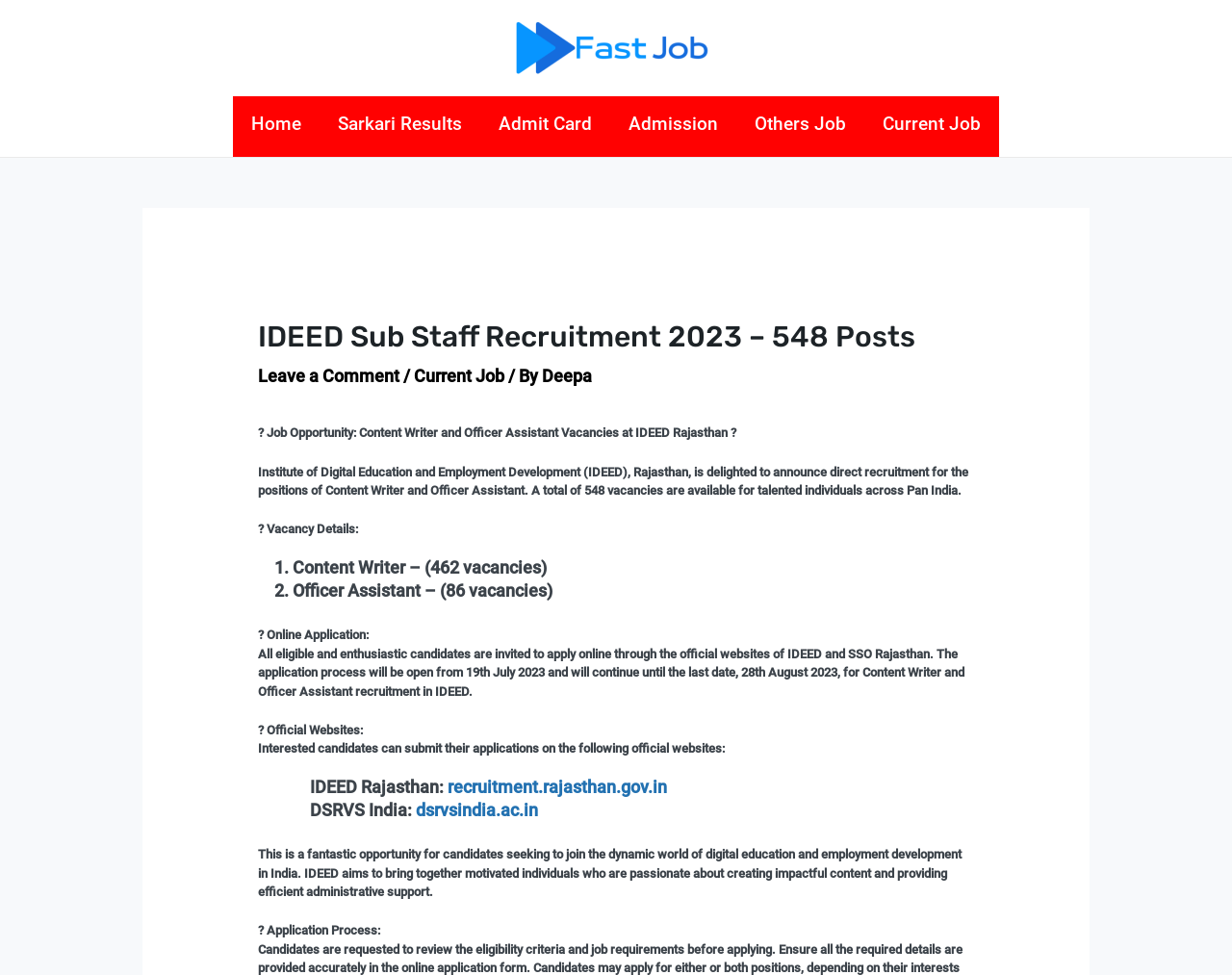Can you extract the headline from the webpage for me?

IDEED Sub Staff Recruitment 2023 – 548 Posts